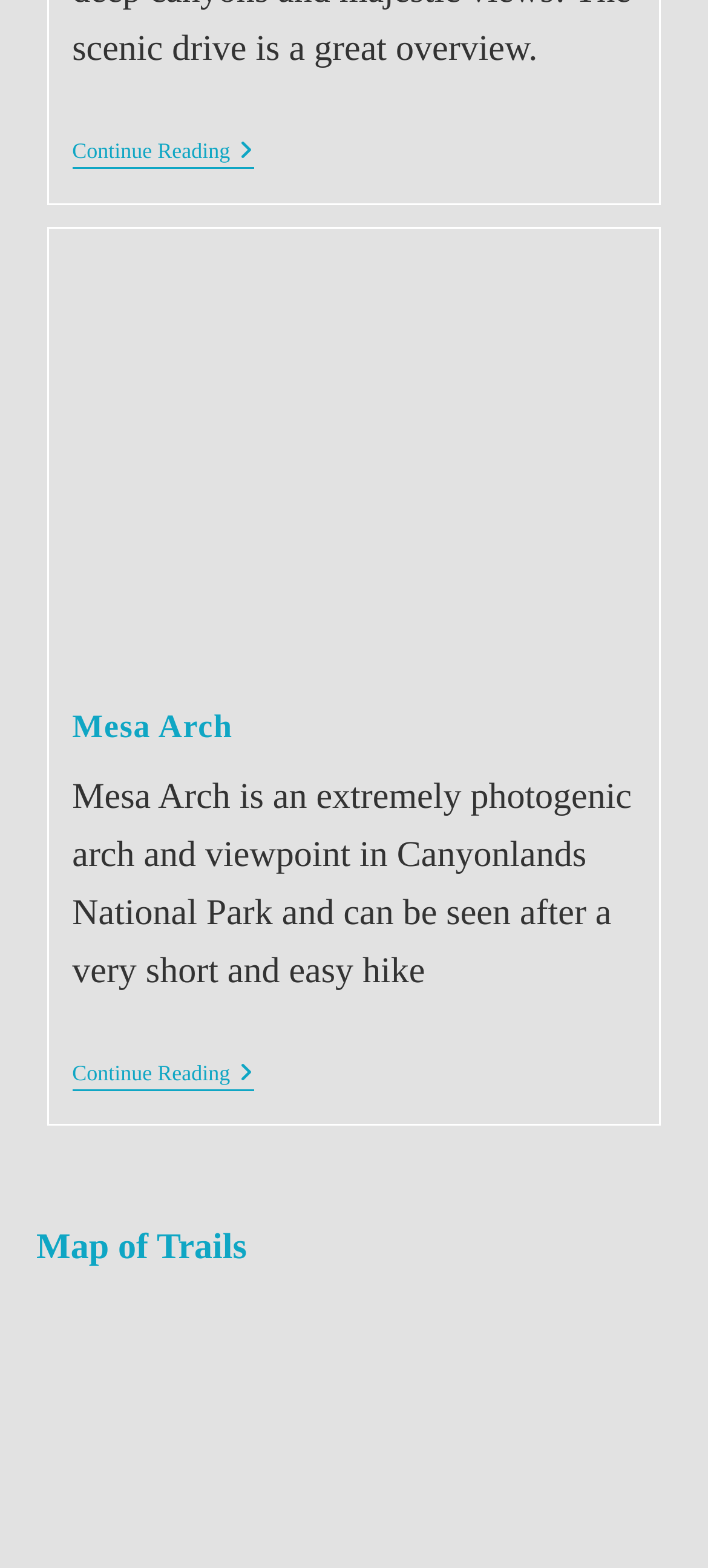How many links are there in the article section? Examine the screenshot and reply using just one word or a brief phrase.

3